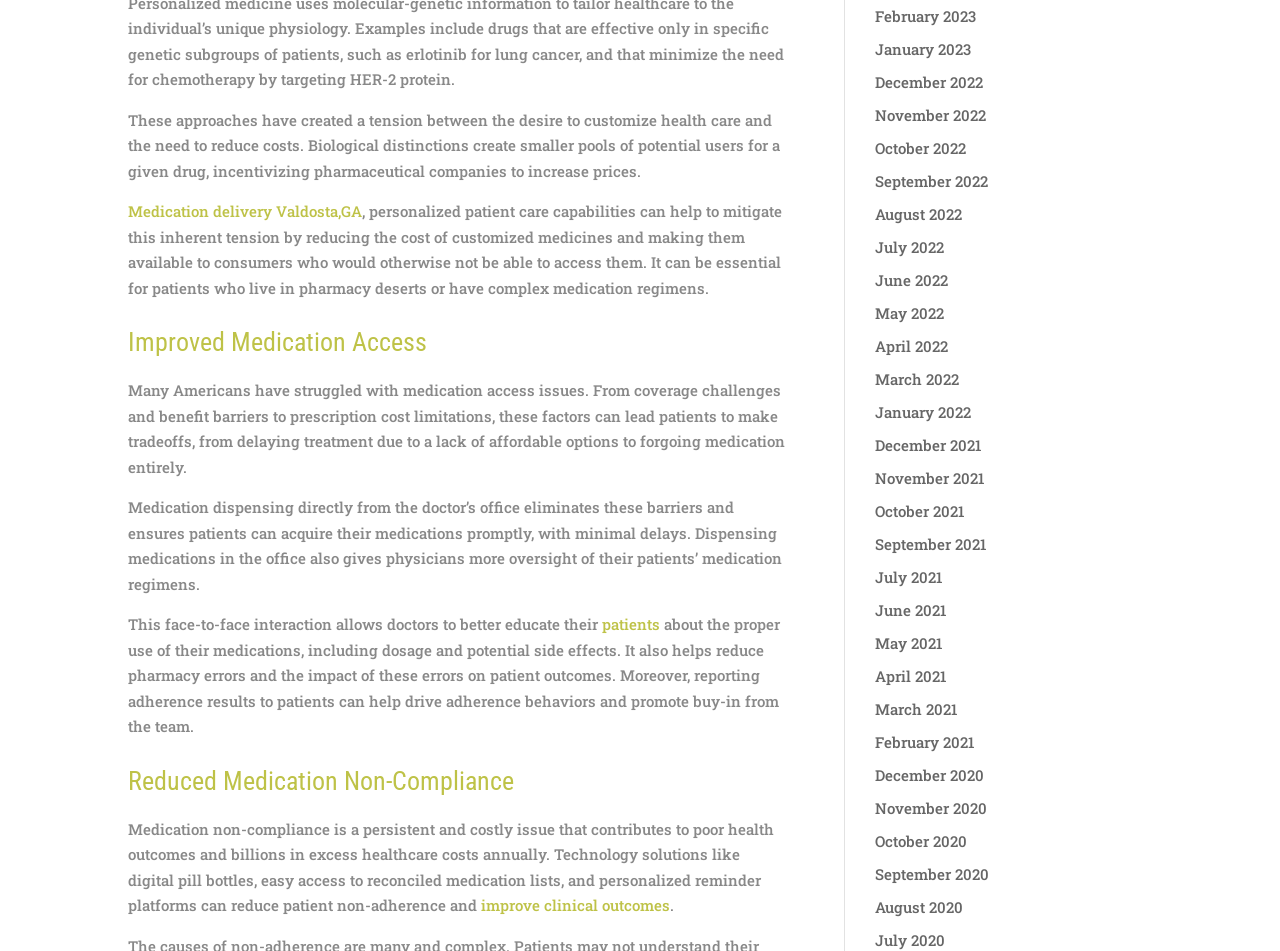Identify the bounding box coordinates for the UI element described by the following text: "improve clinical outcomes". Provide the coordinates as four float numbers between 0 and 1, in the format [left, top, right, bottom].

[0.376, 0.941, 0.523, 0.962]